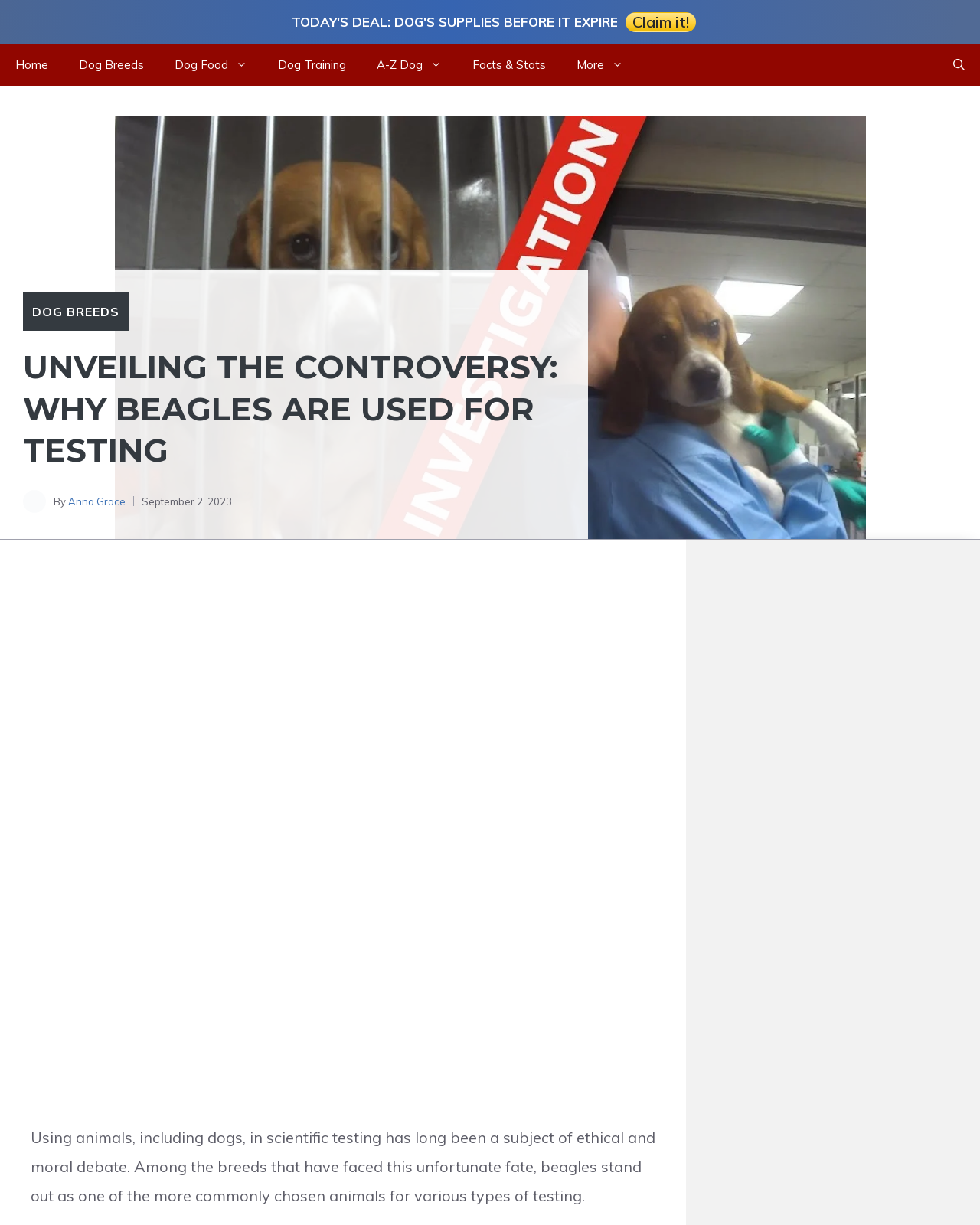Determine the bounding box coordinates for the element that should be clicked to follow this instruction: "Go to the 'Home' page". The coordinates should be given as four float numbers between 0 and 1, in the format [left, top, right, bottom].

[0.0, 0.036, 0.065, 0.07]